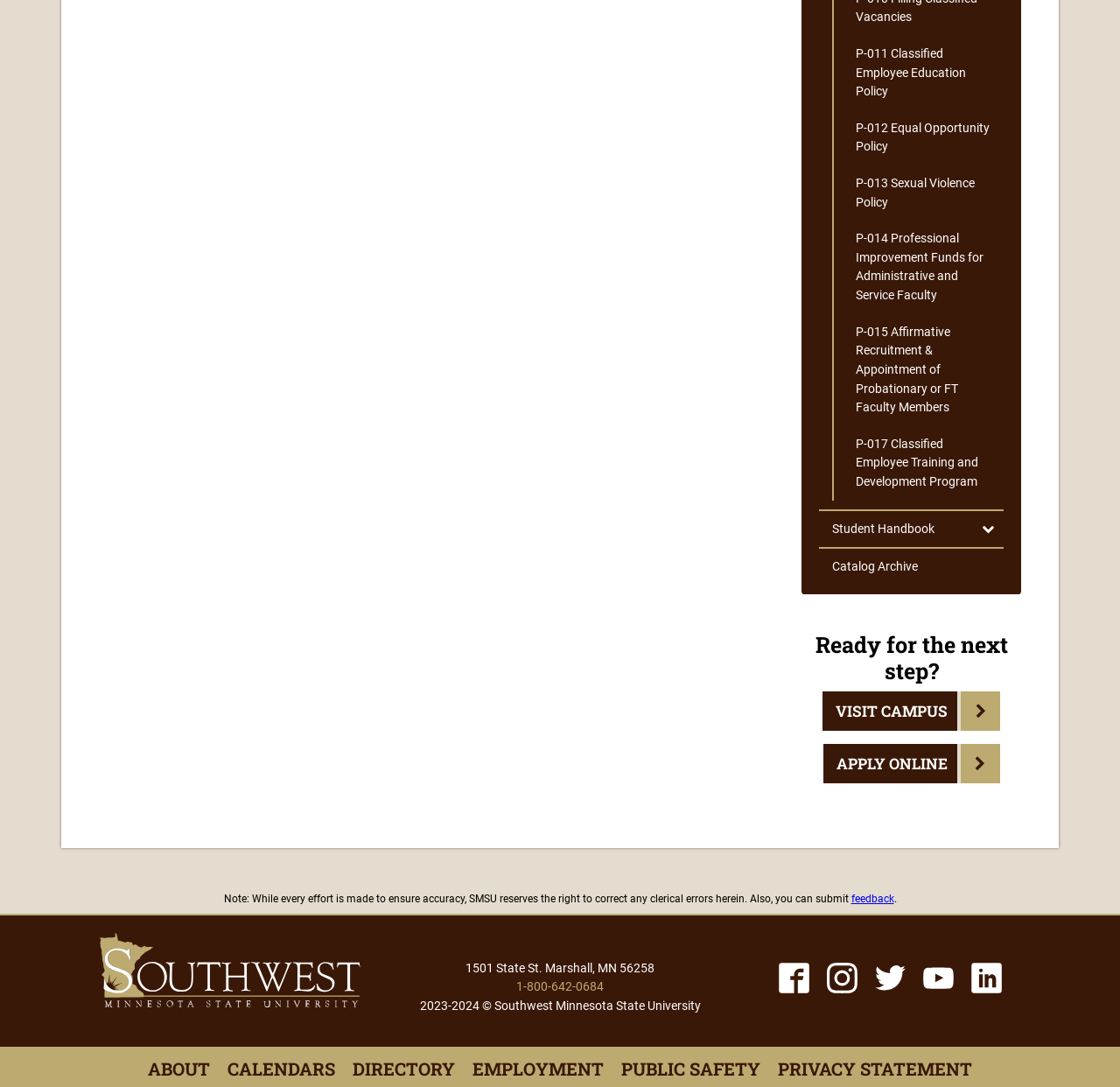What is the university's address?
Give a single word or phrase answer based on the content of the image.

1501 State St. Marshall, MN 56258